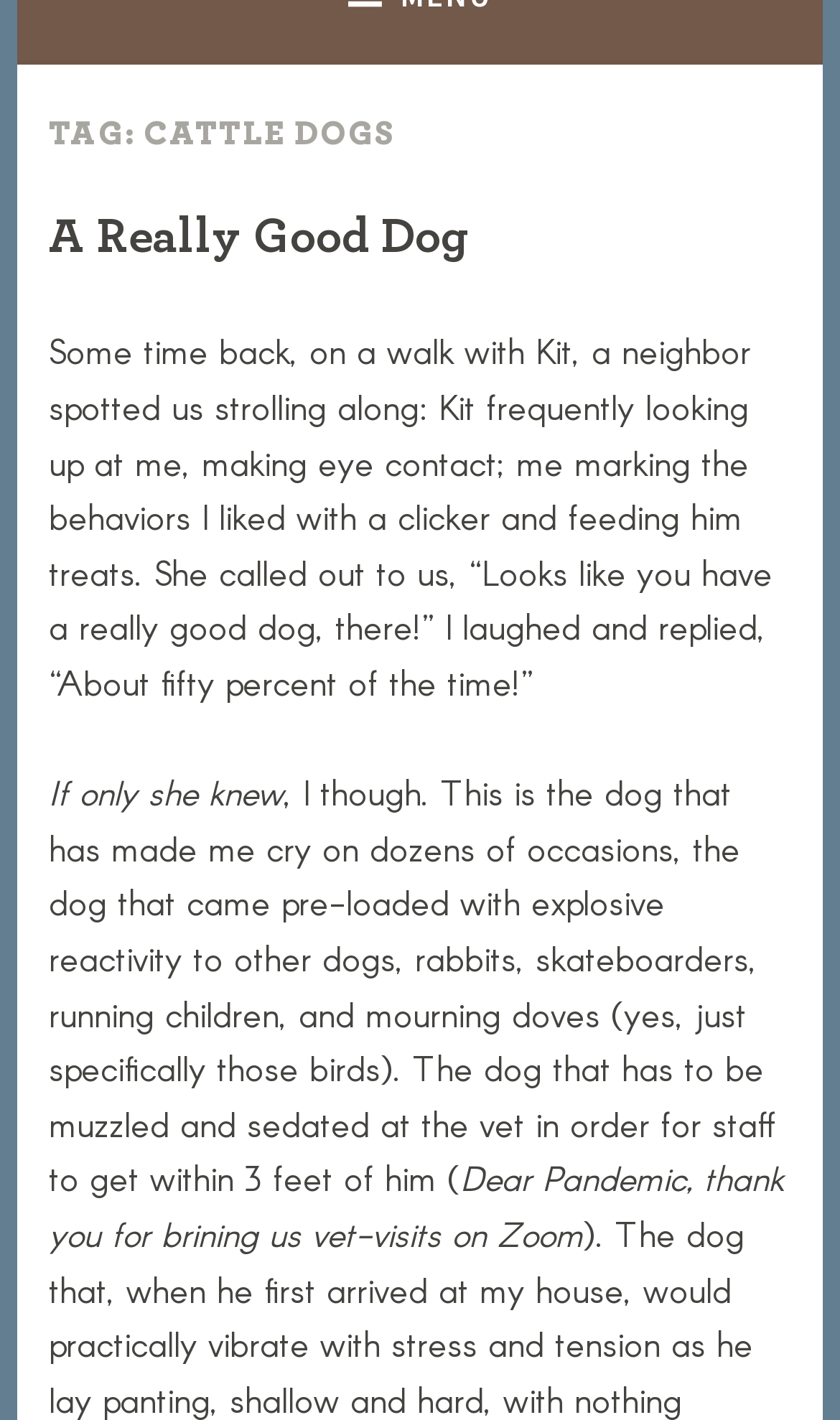Provide the bounding box coordinates, formatted as (top-left x, top-left y, bottom-right x, bottom-right y), with all values being floating point numbers between 0 and 1. Identify the bounding box of the UI element that matches the description: January 28, 2021

[0.058, 0.195, 0.079, 0.724]